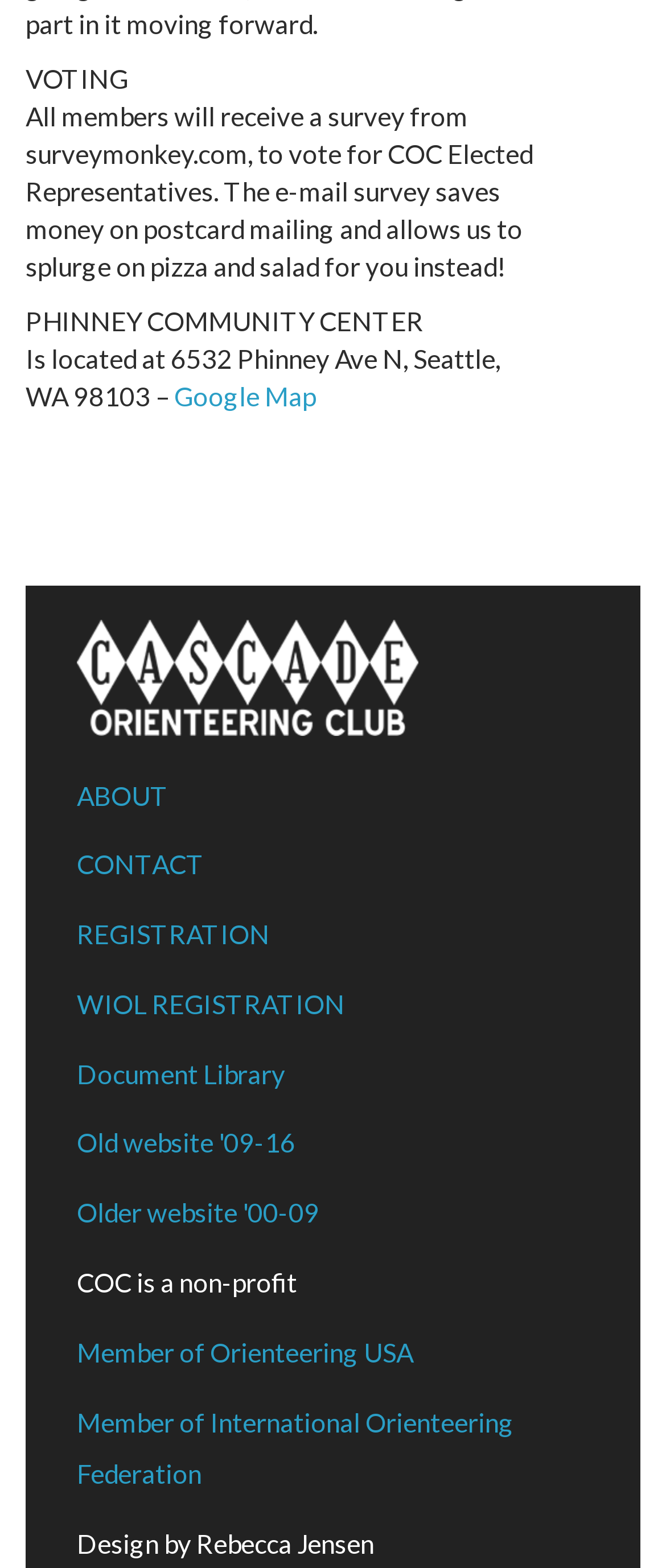What is the address of the community center?
From the image, respond with a single word or phrase.

6532 Phinney Ave N, Seattle, WA 98103